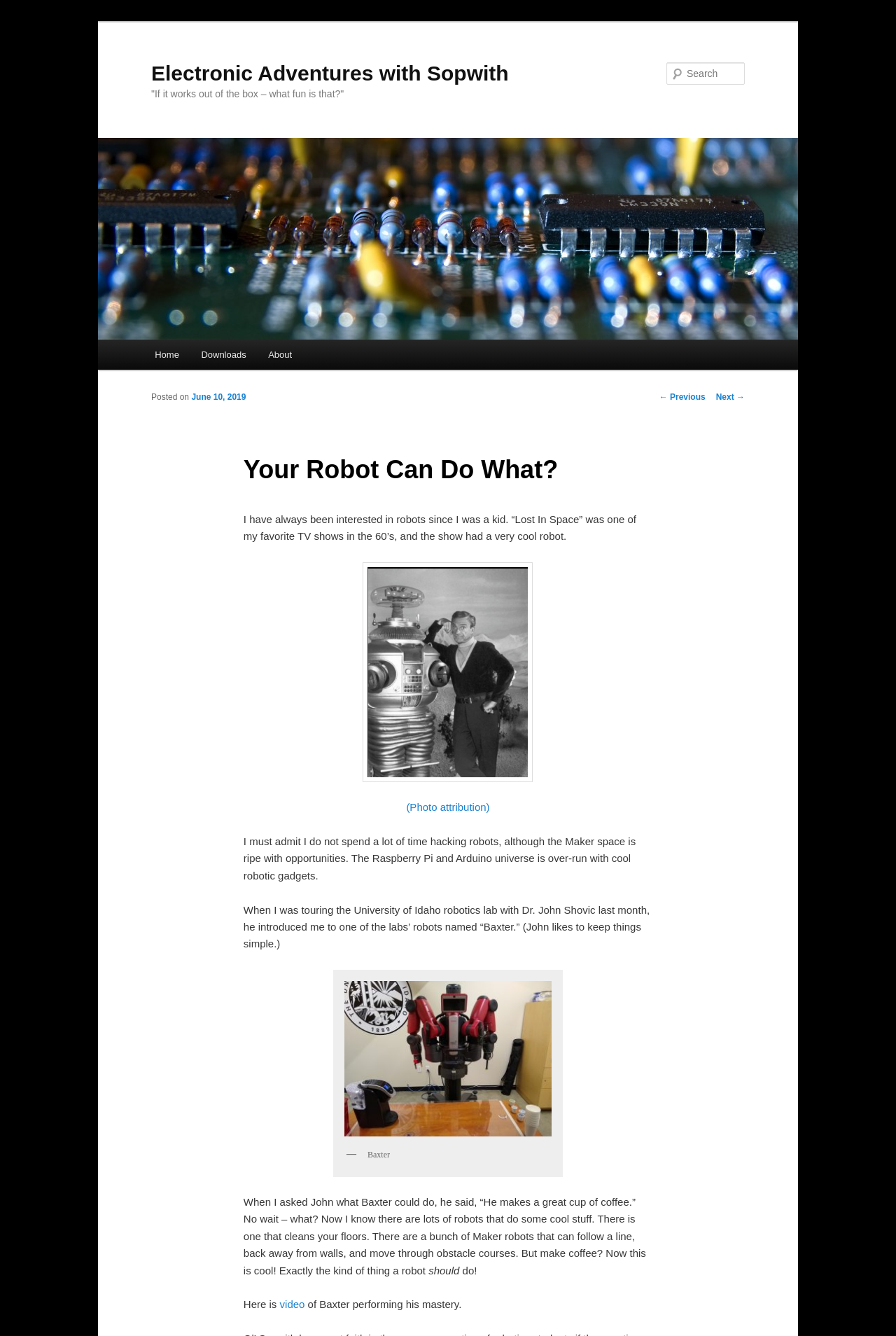Observe the image and answer the following question in detail: What is the name of the robot mentioned in the article?

The article mentions a robot named 'Baxter' which is introduced by Dr. John Shovic at the University of Idaho robotics lab.